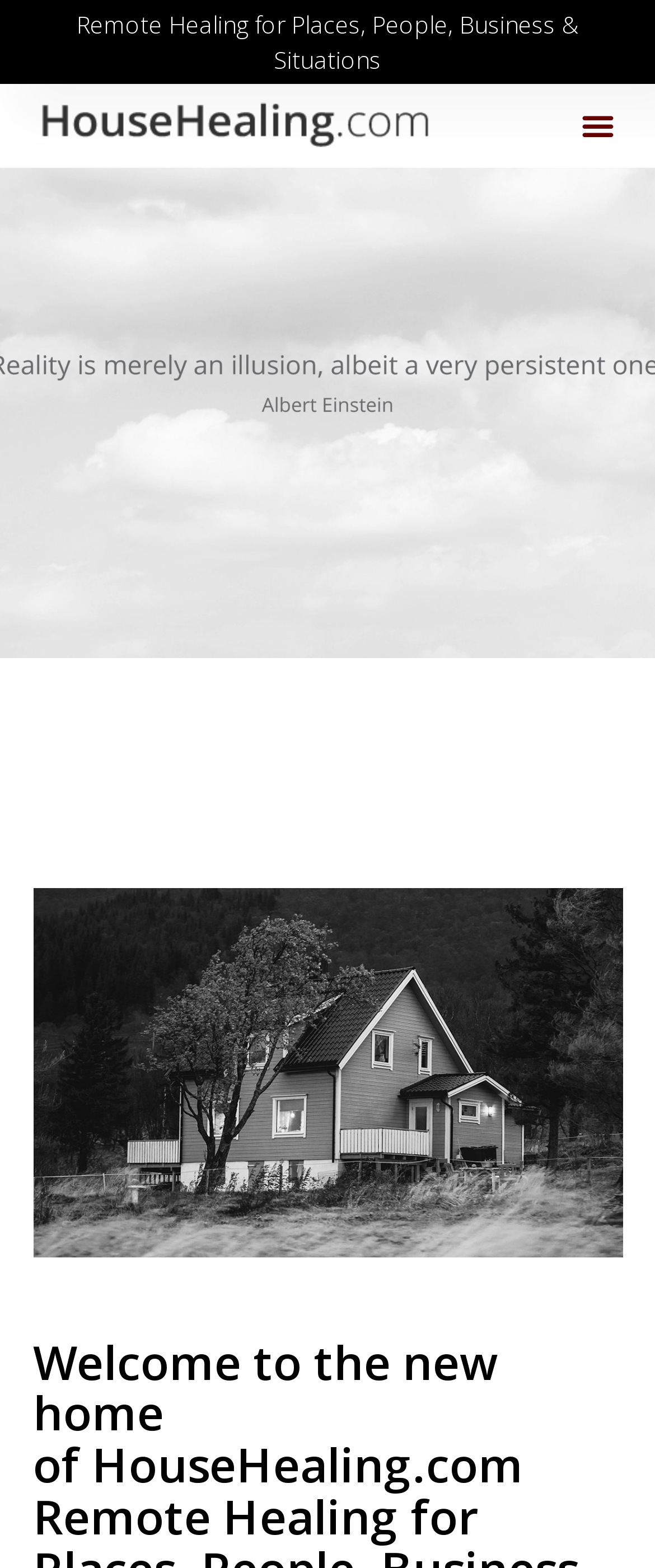What type of healing is provided on this website?
Answer the question with a single word or phrase by looking at the picture.

Remote healing